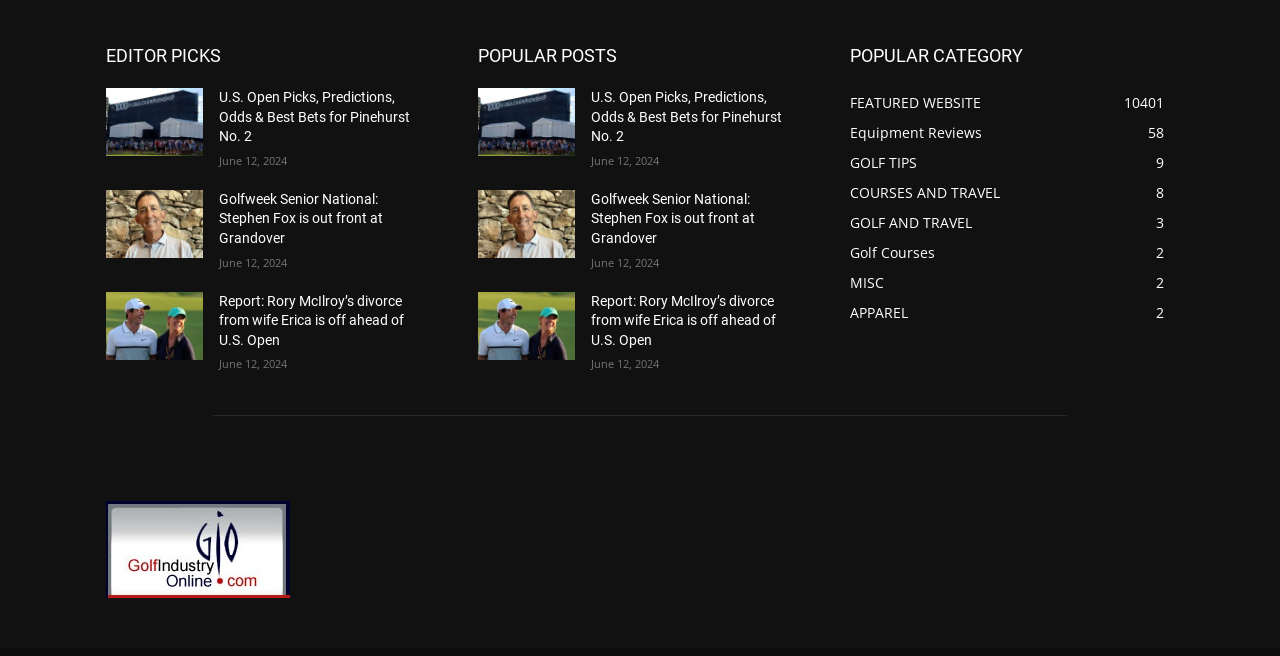Find the bounding box coordinates for the element that must be clicked to complete the instruction: "Click on 'Logo'". The coordinates should be four float numbers between 0 and 1, indicated as [left, top, right, bottom].

[0.083, 0.764, 0.263, 0.912]